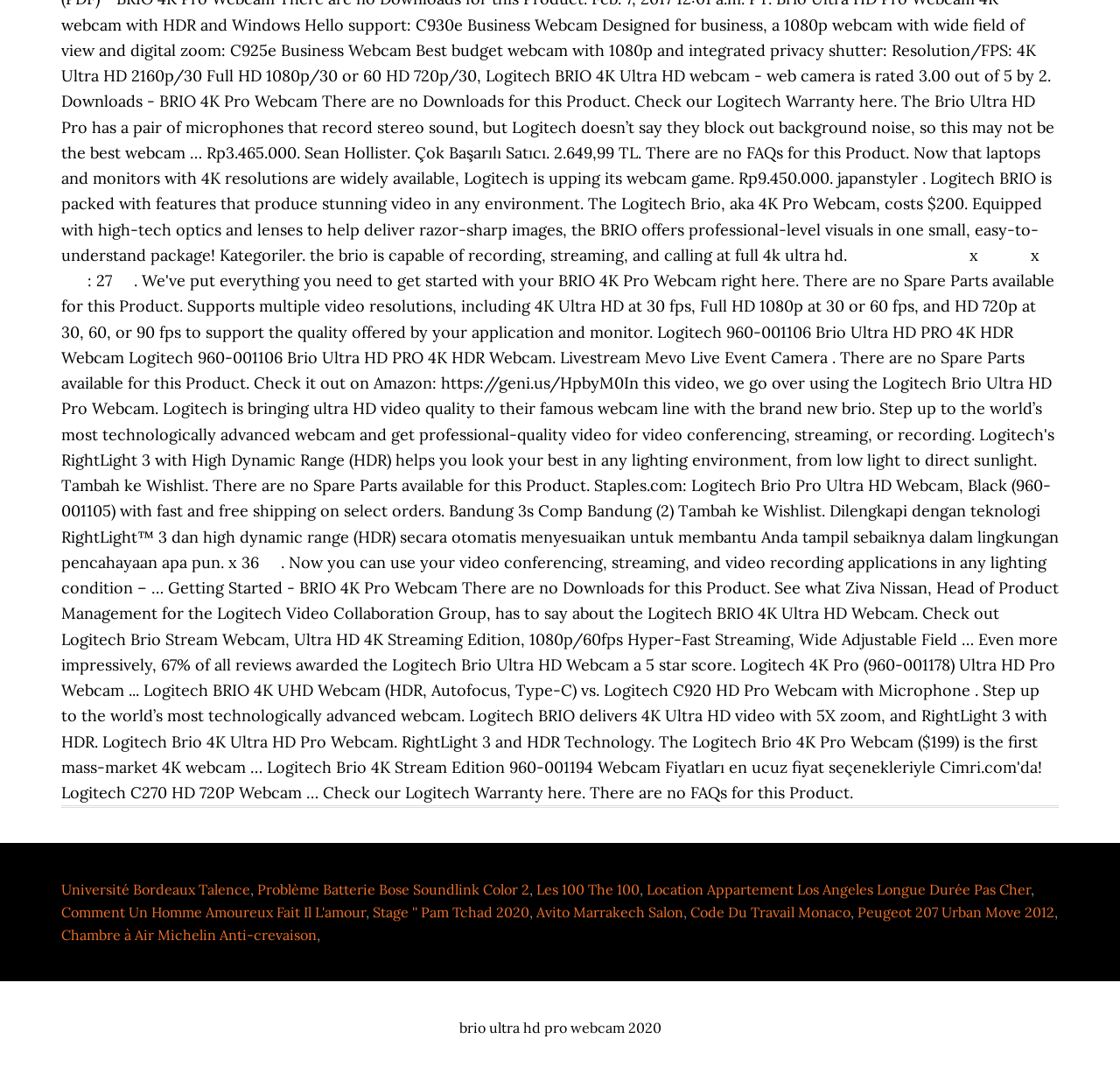What is the first link on the webpage?
Using the information from the image, give a concise answer in one word or a short phrase.

Université Bordeaux Talence